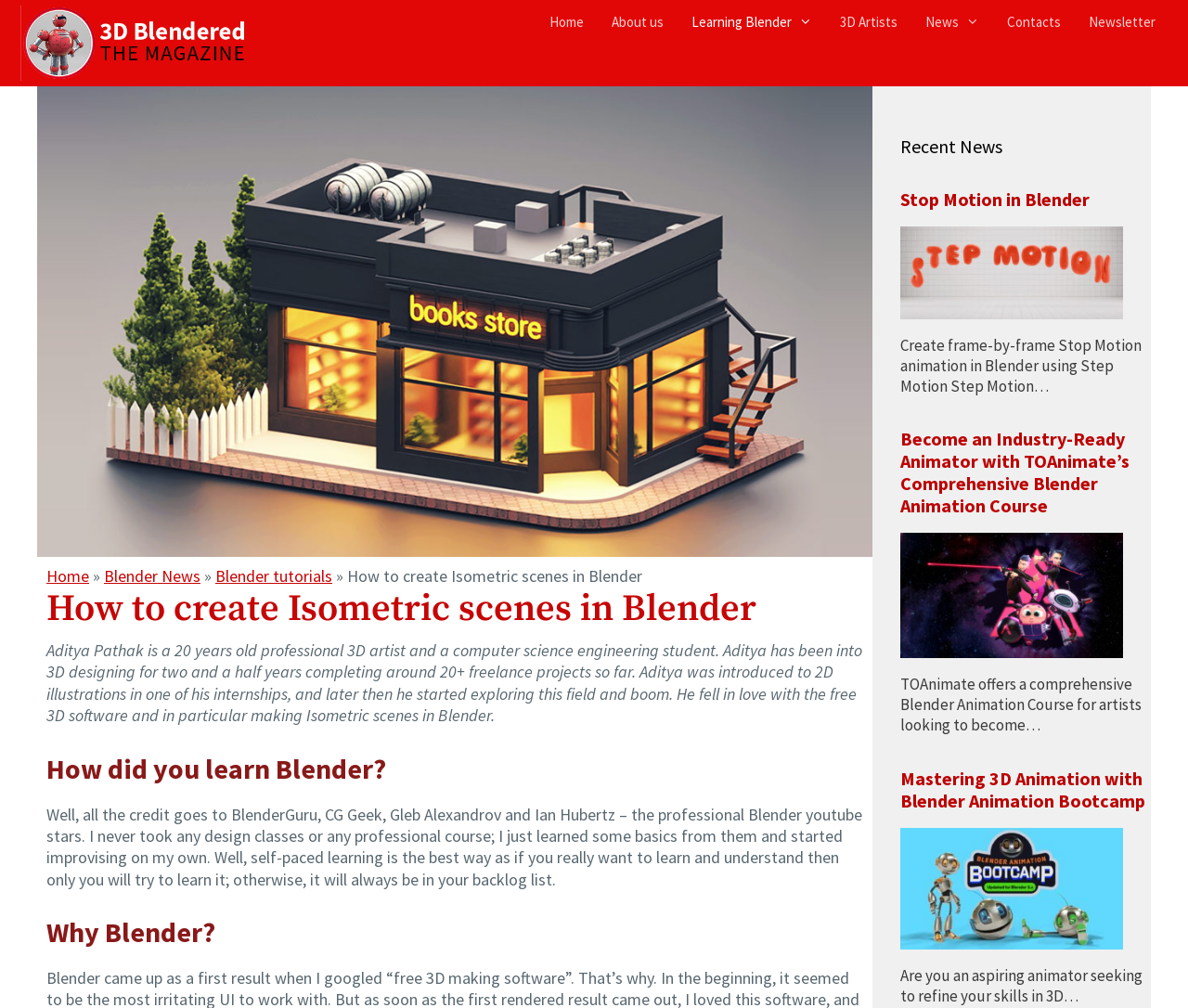Please determine the bounding box of the UI element that matches this description: Blender News. The coordinates should be given as (top-left x, top-left y, bottom-right x, bottom-right y), with all values between 0 and 1.

[0.088, 0.56, 0.169, 0.582]